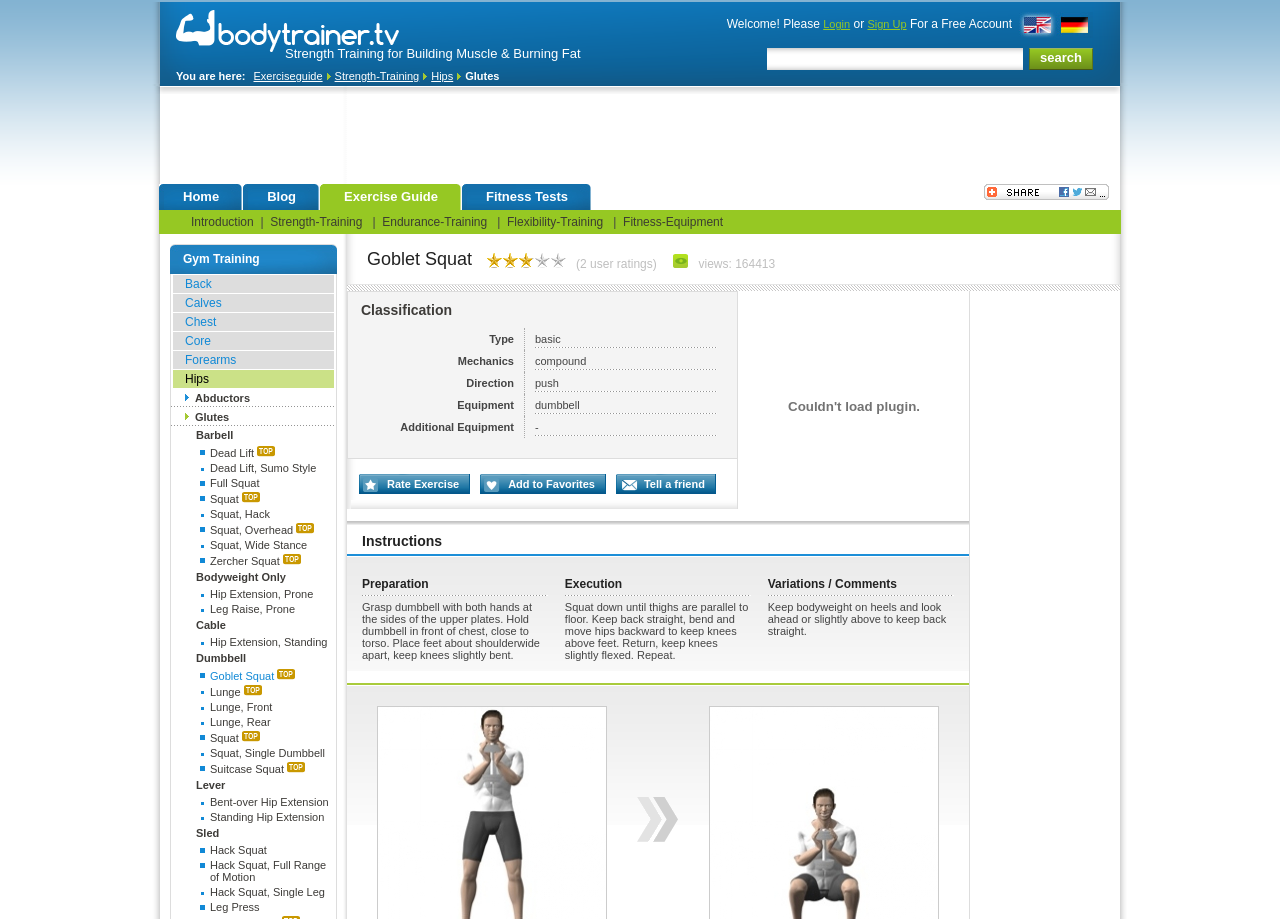Please identify the bounding box coordinates of the element's region that needs to be clicked to fulfill the following instruction: "View 'Strength-Training' exercises". The bounding box coordinates should consist of four float numbers between 0 and 1, i.e., [left, top, right, bottom].

[0.211, 0.234, 0.283, 0.249]